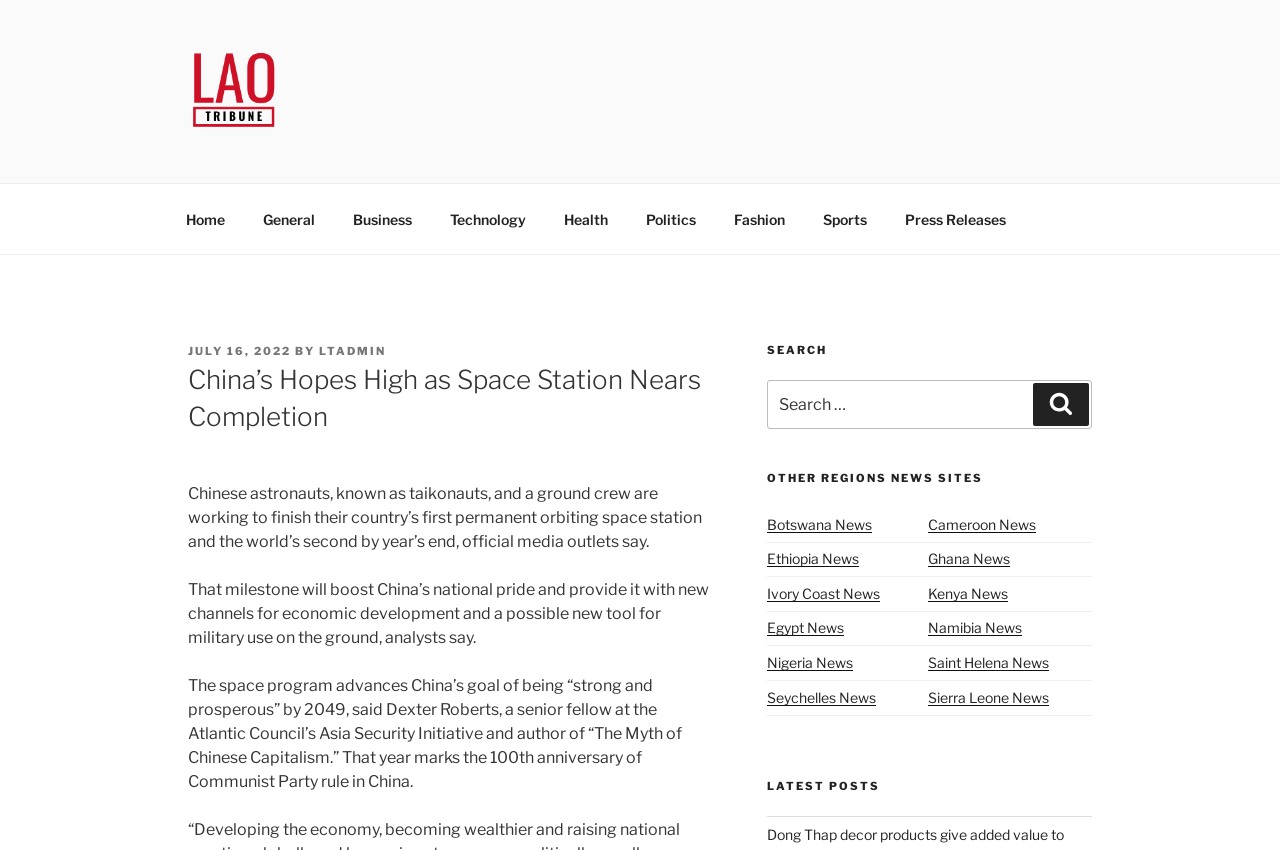Bounding box coordinates are to be given in the format (top-left x, top-left y, bottom-right x, bottom-right y). All values must be floating point numbers between 0 and 1. Provide the bounding box coordinate for the UI element described as: Nigeria News

[0.599, 0.769, 0.666, 0.789]